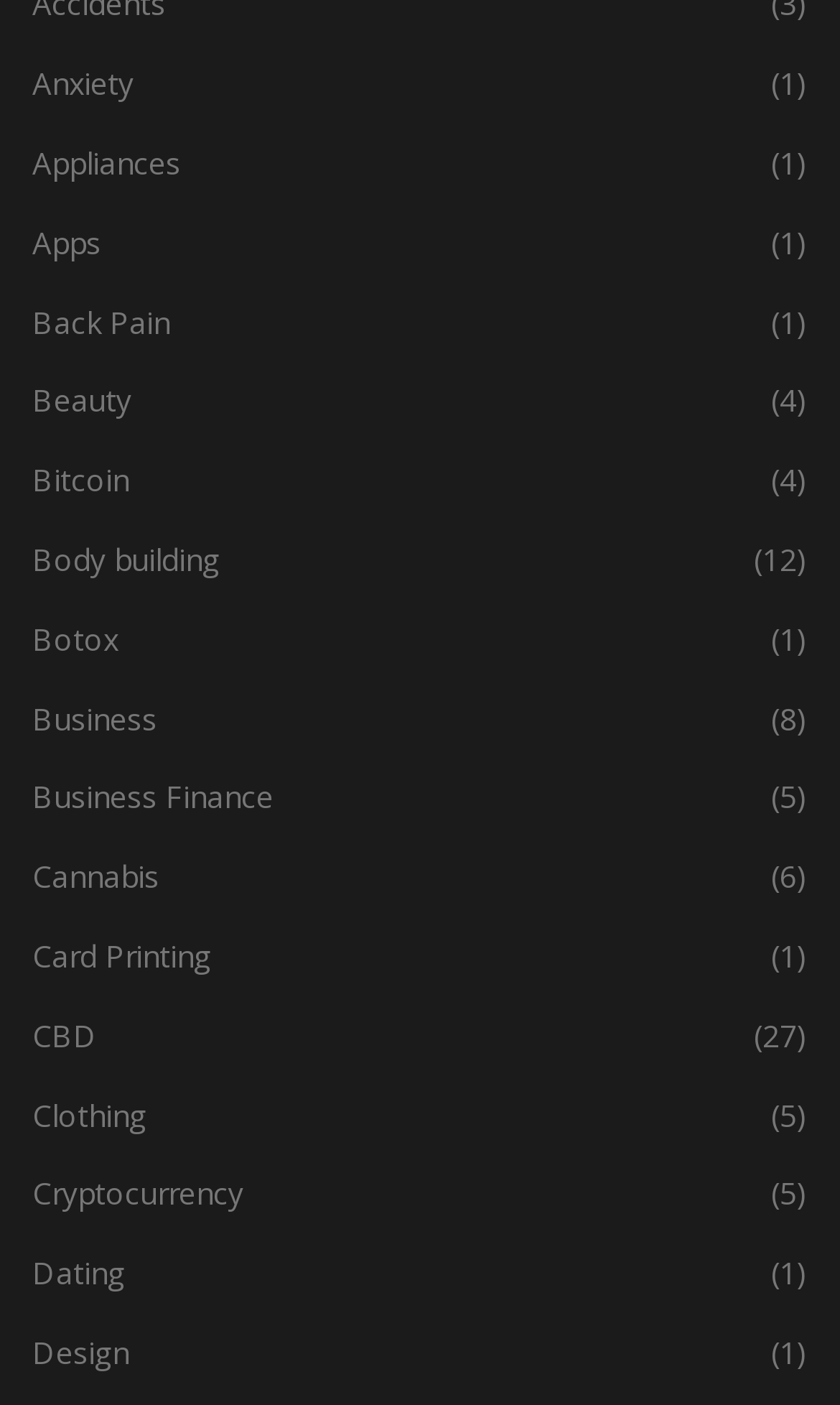Identify the bounding box coordinates necessary to click and complete the given instruction: "Explore Beauty".

[0.038, 0.271, 0.156, 0.3]